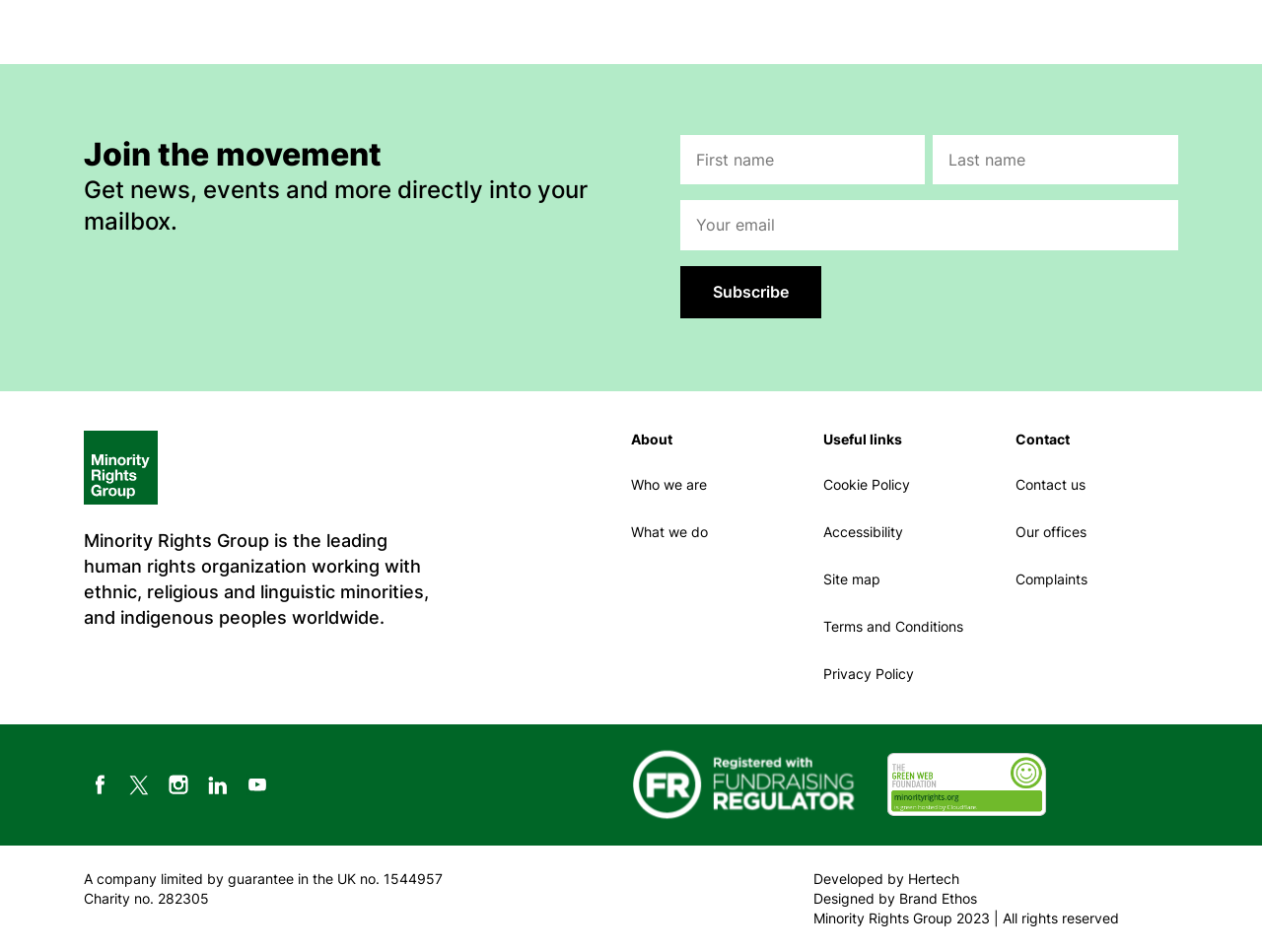Using the given description, provide the bounding box coordinates formatted as (top-left x, top-left y, bottom-right x, bottom-right y), with all values being floating point numbers between 0 and 1. Description: title="Follow the MRG on Youtube"

[0.191, 0.807, 0.216, 0.842]